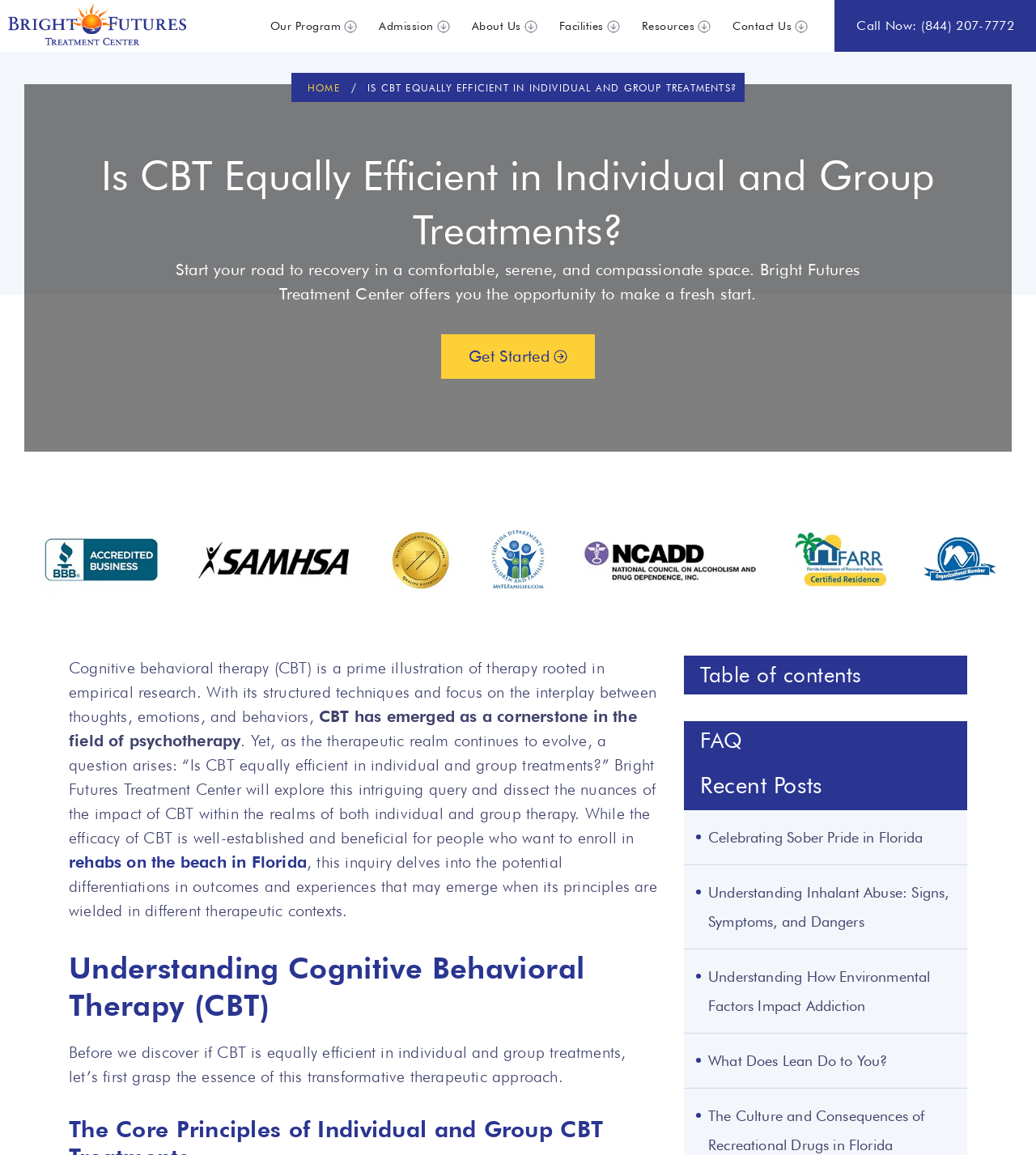What is the name of the treatment center? Please answer the question using a single word or phrase based on the image.

Bright Futures Treatment Center